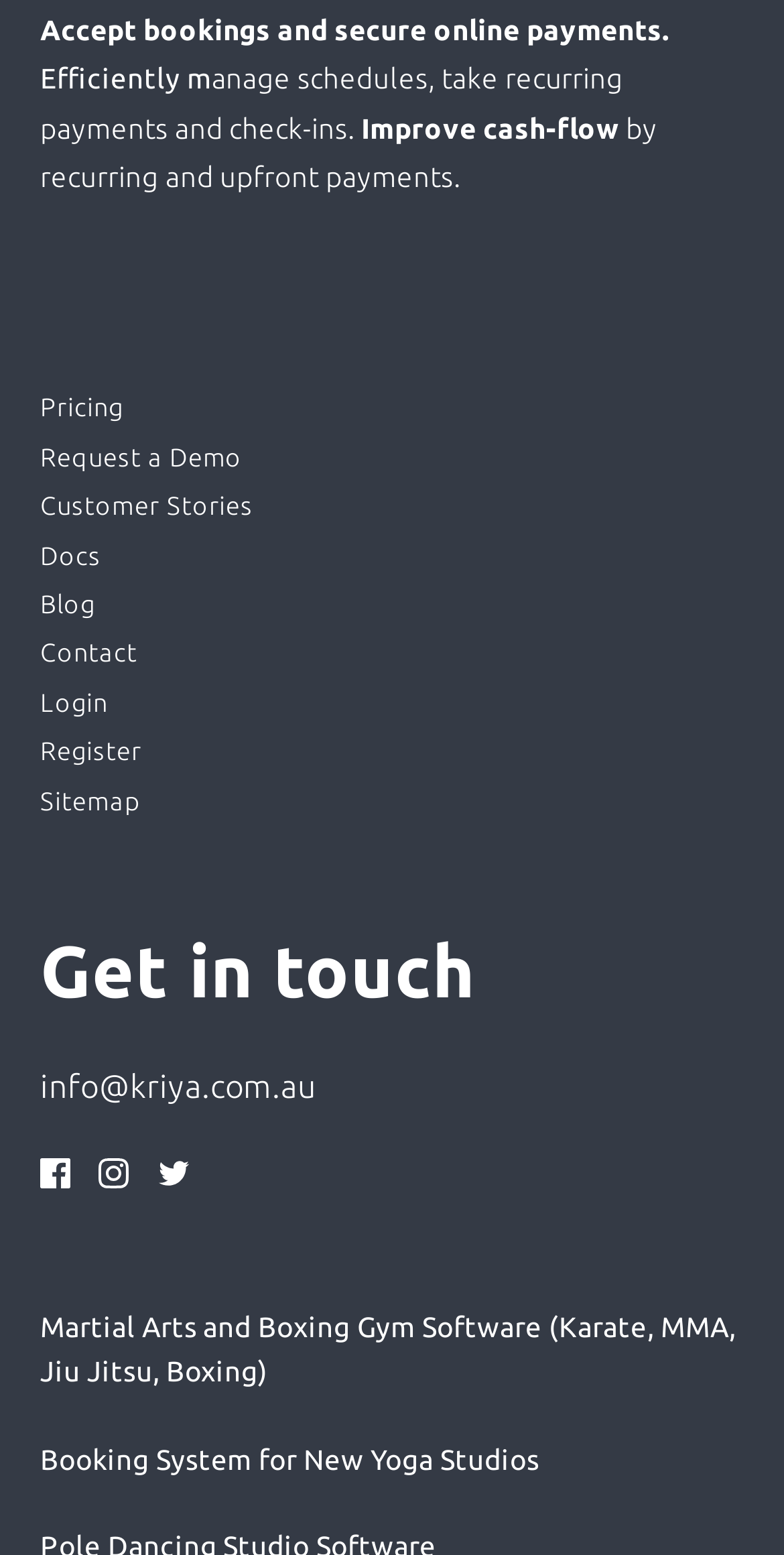Please identify the coordinates of the bounding box that should be clicked to fulfill this instruction: "Contact us".

[0.051, 0.407, 0.175, 0.433]